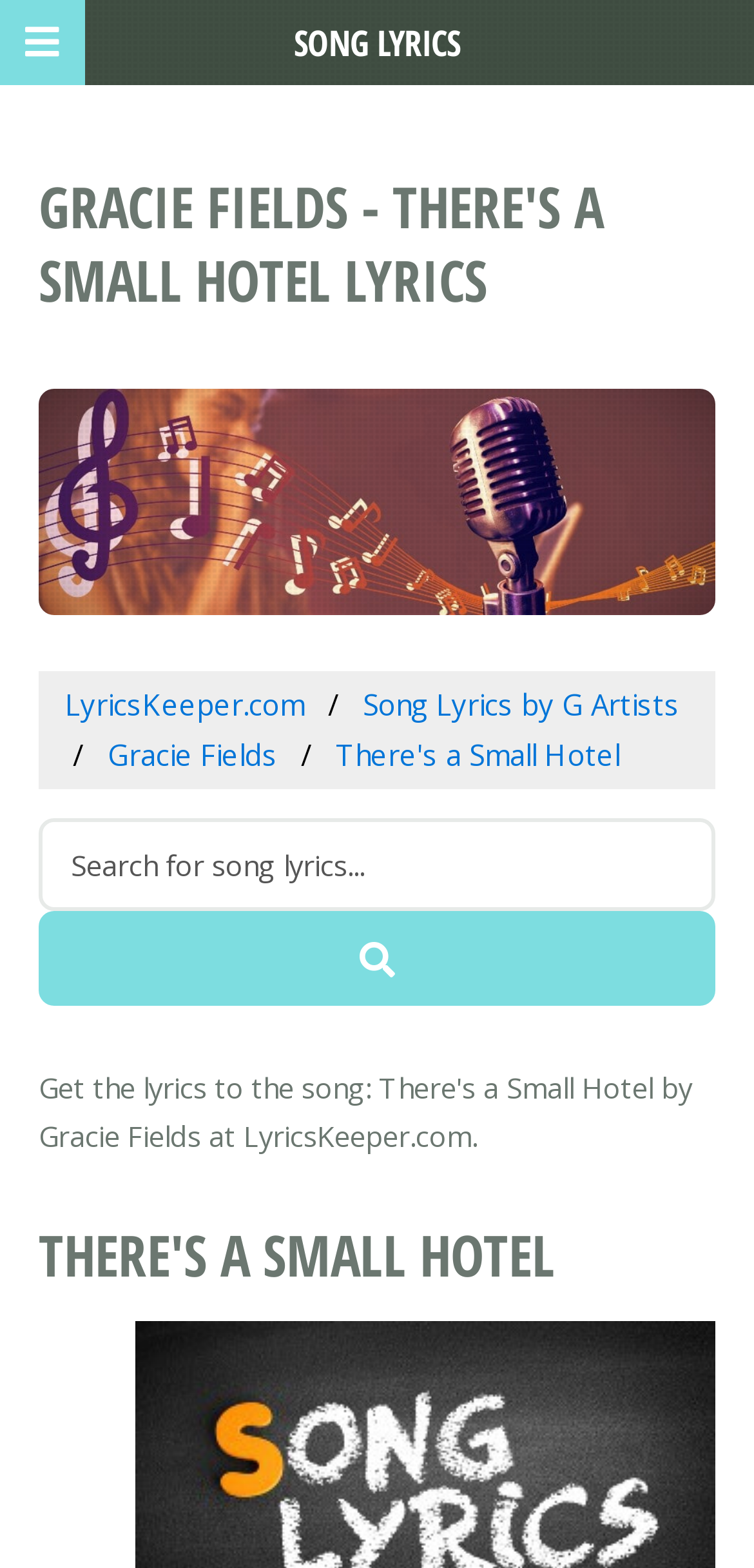Respond to the question with just a single word or phrase: 
What can be done with the search bar?

Search for song lyrics